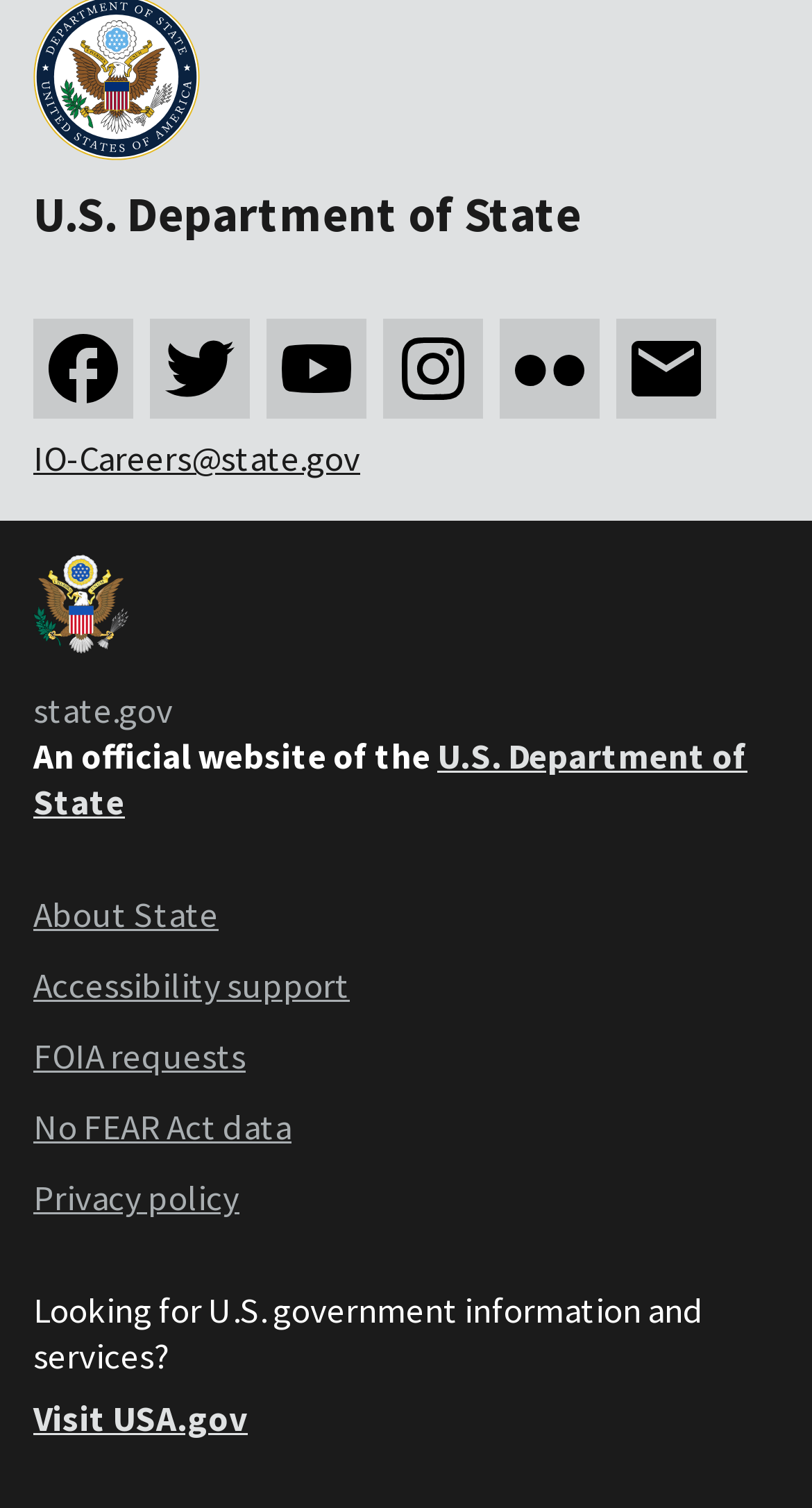Based on the element description: "No FEAR Act data", identify the bounding box coordinates for this UI element. The coordinates must be four float numbers between 0 and 1, listed as [left, top, right, bottom].

[0.041, 0.732, 0.359, 0.763]